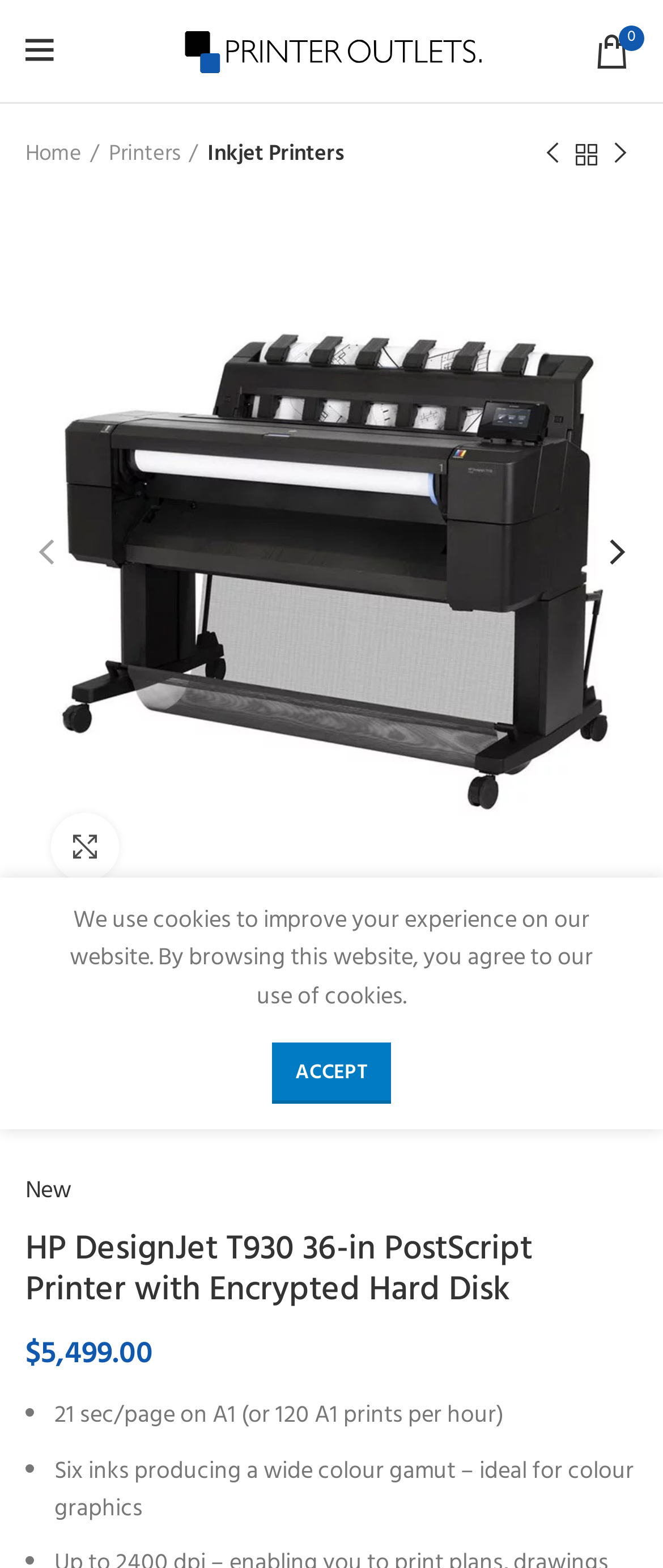Extract the bounding box coordinates for the UI element described by the text: "Click to enlarge". The coordinates should be in the form of [left, top, right, bottom] with values between 0 and 1.

[0.077, 0.518, 0.179, 0.561]